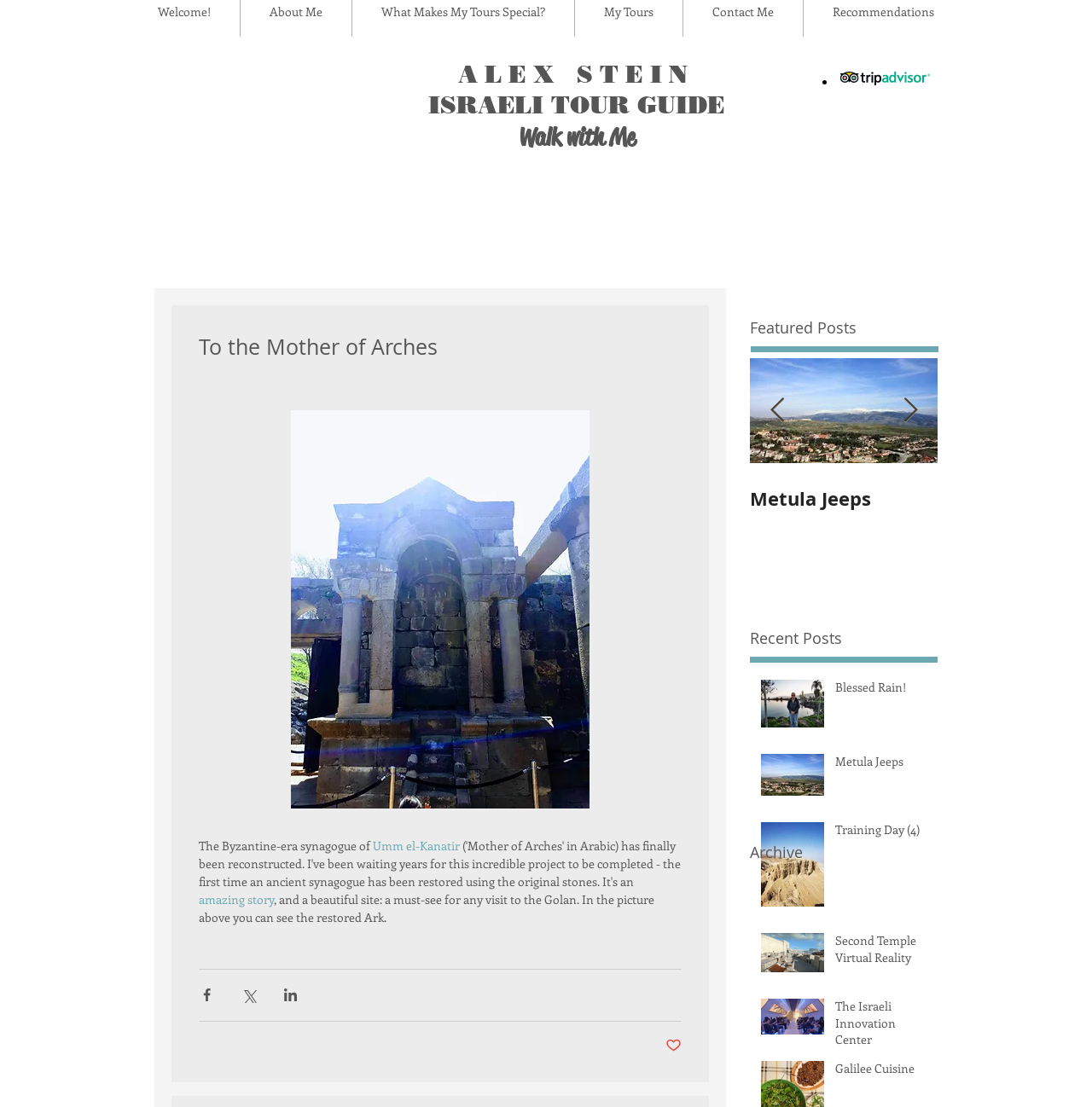Refer to the image and offer a detailed explanation in response to the question: How many social media sharing buttons are available?

The answer can be found by counting the social media sharing buttons located at the bottom of the article section, which are 'Share via Facebook', 'Share via Twitter', and 'Share via LinkedIn', totaling 3 buttons.